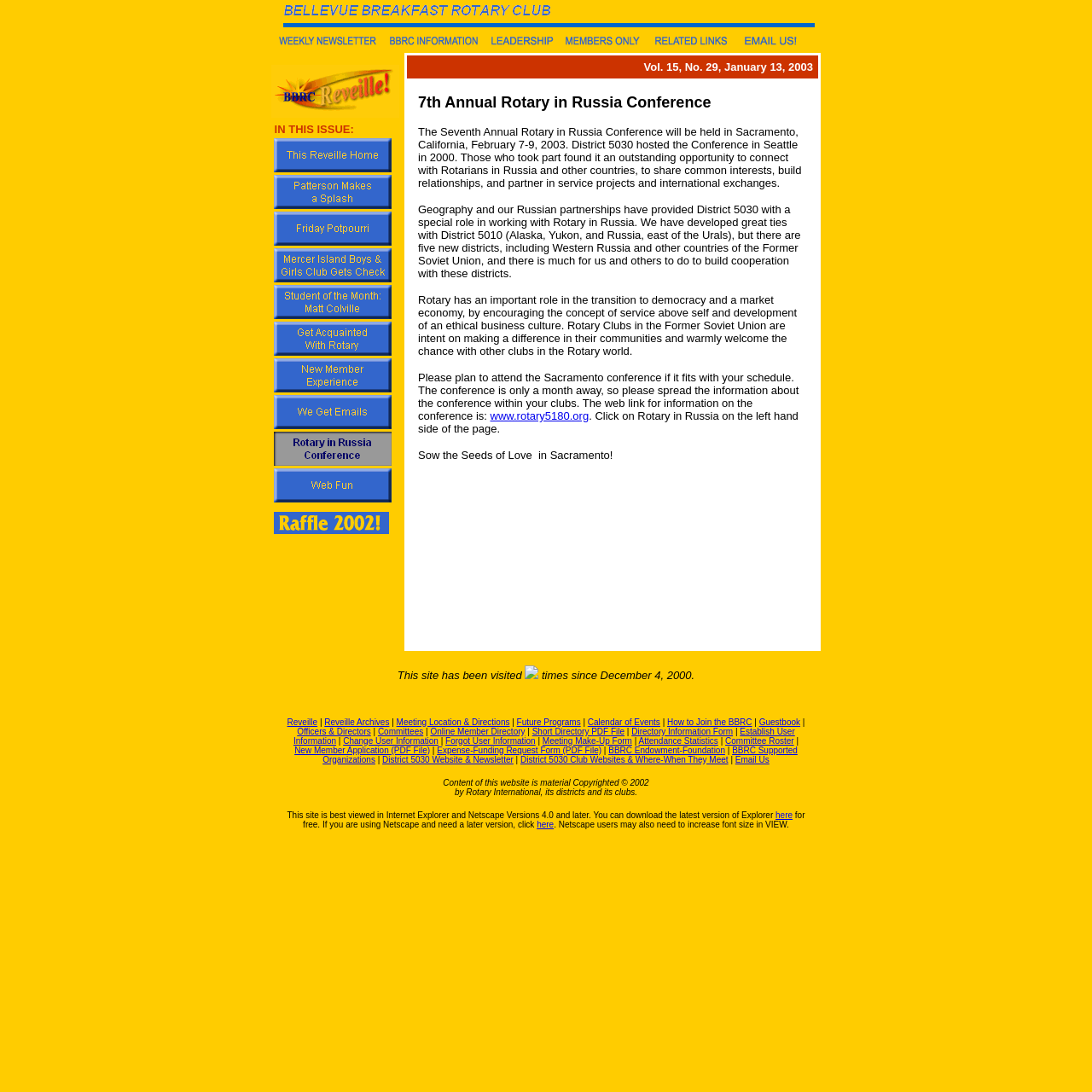Please identify the coordinates of the bounding box that should be clicked to fulfill this instruction: "View 'Student of the Month: Matt Colville' profile".

[0.251, 0.281, 0.359, 0.295]